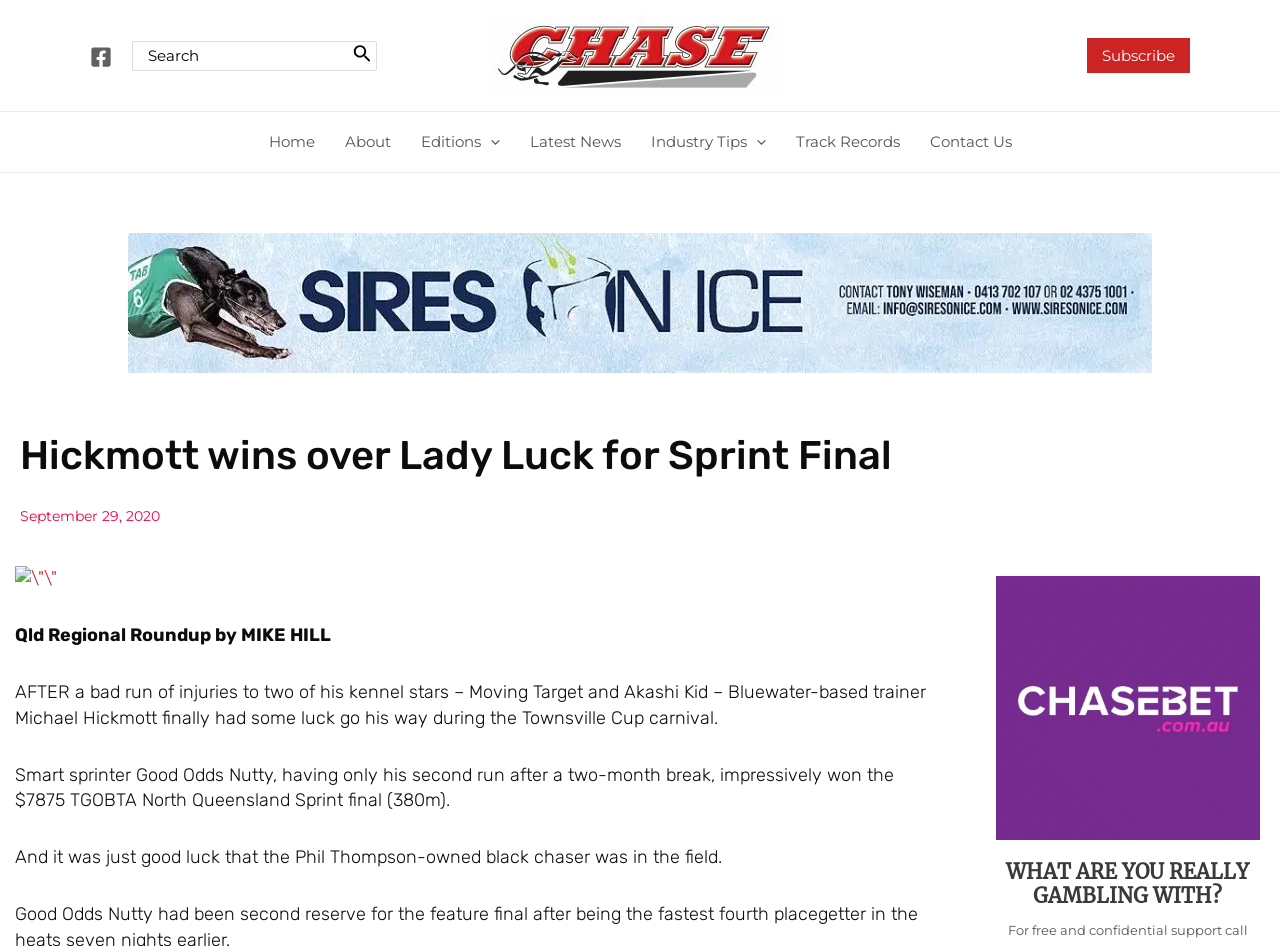Generate a thorough explanation of the webpage's elements.

The webpage is about a news article titled "Hickmott wins over Lady Luck for Sprint Final" from Chase News. At the top left corner, there is a Facebook link accompanied by a small Facebook icon. Next to it, there is a search bar with a search button and a small magnifying glass icon. 

On the top center, the Chase News logo is displayed, and to its right, there is a "Subscribe" link. Below the logo, there is a navigation menu with links to "Home", "About", "Editions", "Latest News", "Industry Tips", "Track Records", and "Contact Us". Some of these links have dropdown menus with additional options.

The main content of the webpage is an article about a dog trainer, Michael Hickmott, who had a streak of bad luck with his kennel stars but finally had some good luck during the Townsville Cup carnival. The article is divided into several paragraphs, with the first paragraph describing the trainer's bad run of injuries and the second paragraph detailing the win of a smart sprinter named Good Odds Nutty.

At the bottom of the article, there is a link to "Visit Chasebet.com.au" with a corresponding image. Below this link, there is a heading "WHAT ARE YOU REALLY GAMBLING WITH?" followed by a message encouraging readers to call for free and confidential support.